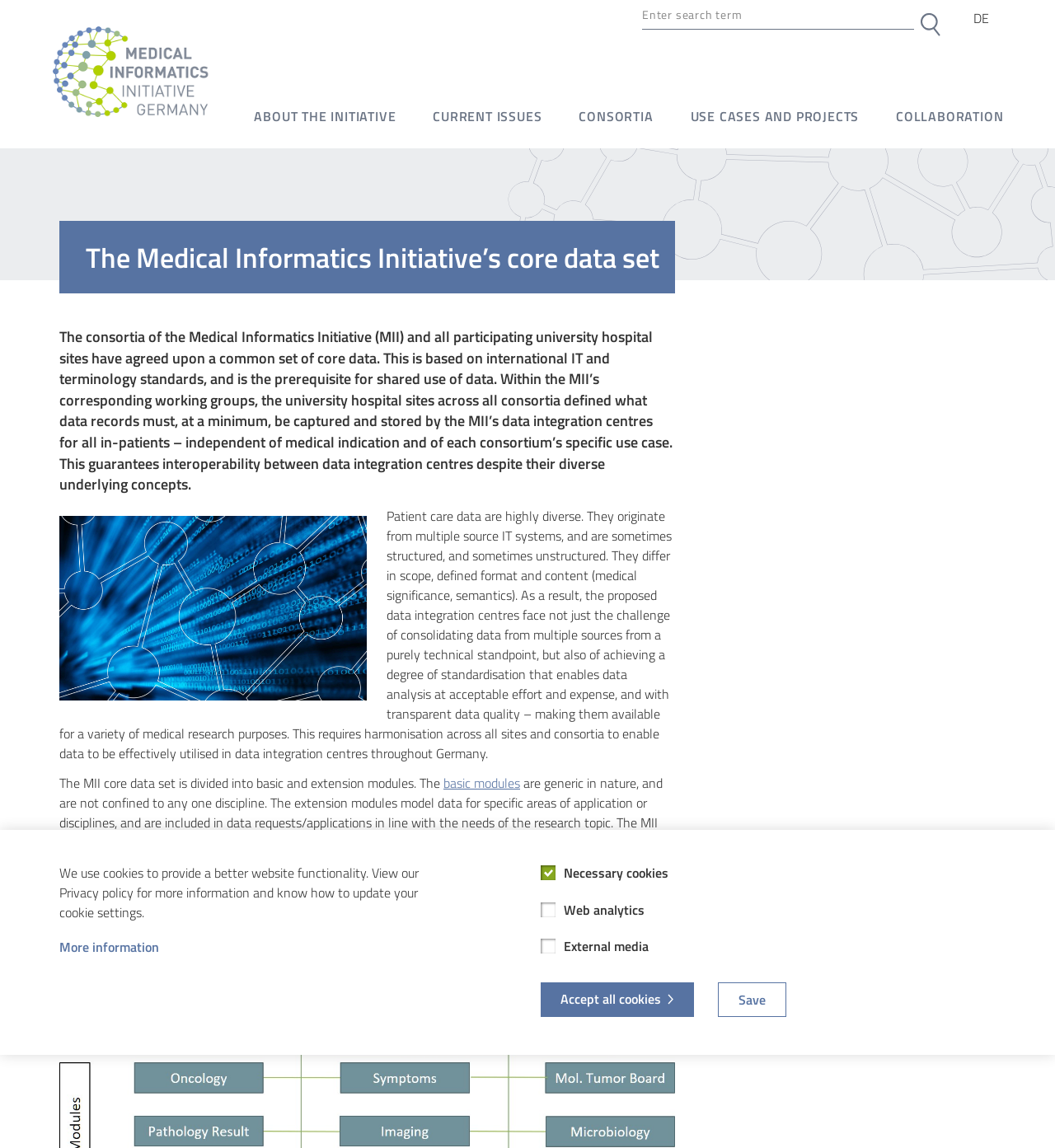Summarize the webpage with intricate details.

The webpage is about the Medical Informatics Initiative's core data set. At the top, there is a navigation menu with links to "ABOUT THE INITIATIVE", "CURRENT ISSUES", "CONSORTIA", "USE CASES AND PROJECTS", and "COLLABORATION". Below the navigation menu, there is a search bar and a button to switch the language to German.

The main content of the webpage is divided into sections. The first section has a heading "The Medical Informatics Initiative’s core data set" and a paragraph of text explaining the core data set. The text describes the agreement among the consortia and university hospital sites to define a common set of core data based on international IT and terminology standards.

Below the first section, there is an image, and then another section with a heading and several paragraphs of text. The text explains the challenges of integrating patient care data from multiple sources and the need for standardization to enable data analysis. It also describes the MII core data set, which is divided into basic and extension modules, and is subject to continuous development.

At the bottom of the webpage, there is a cookie policy alert dialog with a message about using cookies to provide a better website functionality and a link to view the privacy policy. There is also a checkbox for necessary cookies.

On the right side of the webpage, there is a complementary section with a subnavigation menu.